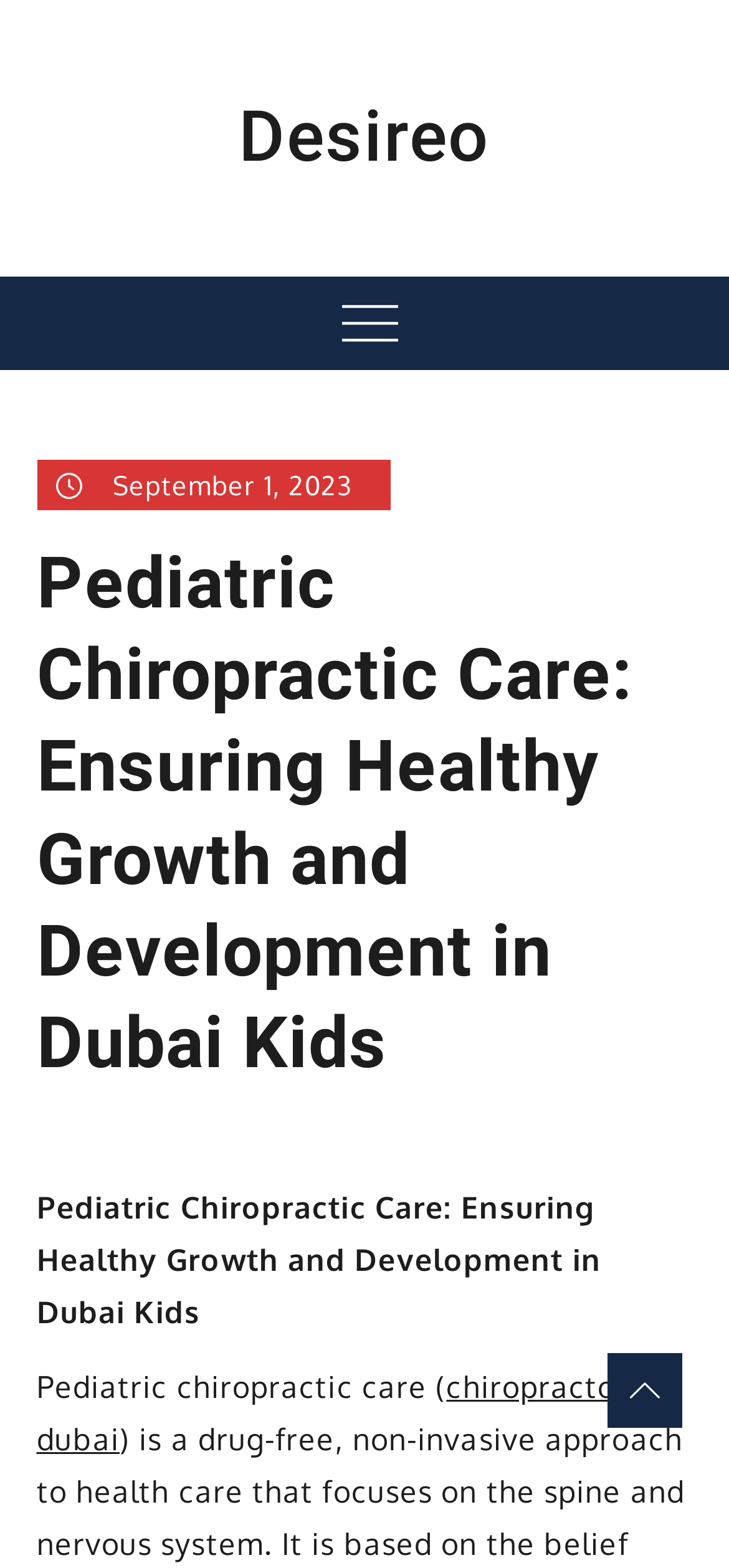Locate the bounding box coordinates of the UI element described by: "alt="Rider - Cover"". The bounding box coordinates should consist of four float numbers between 0 and 1, i.e., [left, top, right, bottom].

None